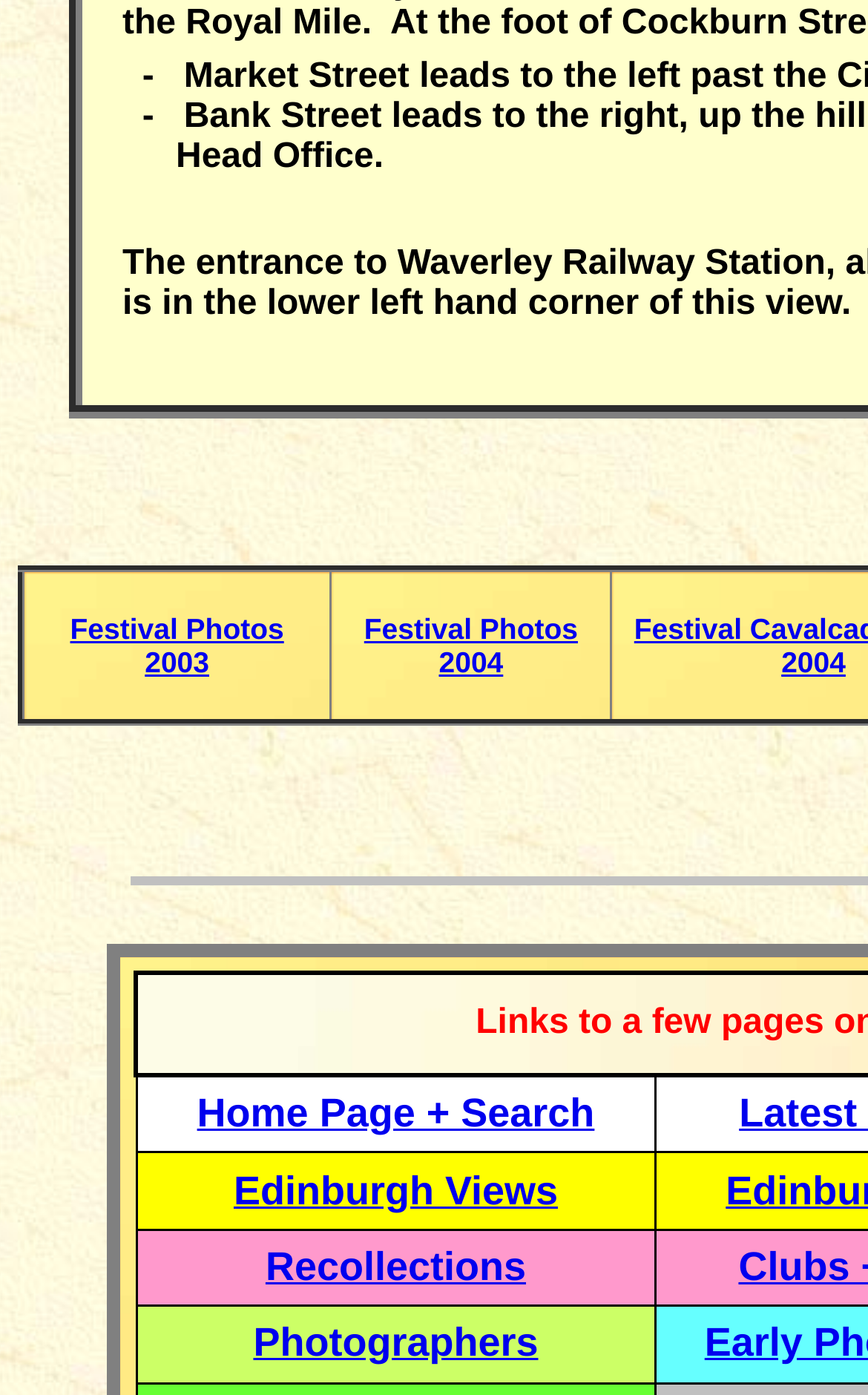Based on the image, please elaborate on the answer to the following question:
What is the position of the 'Recollections' link?

The 'Recollections' link is the fourth link in the vertical order, as its y1 coordinate (0.881) is greater than the y1 coordinates of the 'Home Page + Search' (0.771), 'Edinburgh Views' (0.826), and 'Photographers' (0.936) links, but less than the y1 coordinate of the 'Photographers' link.